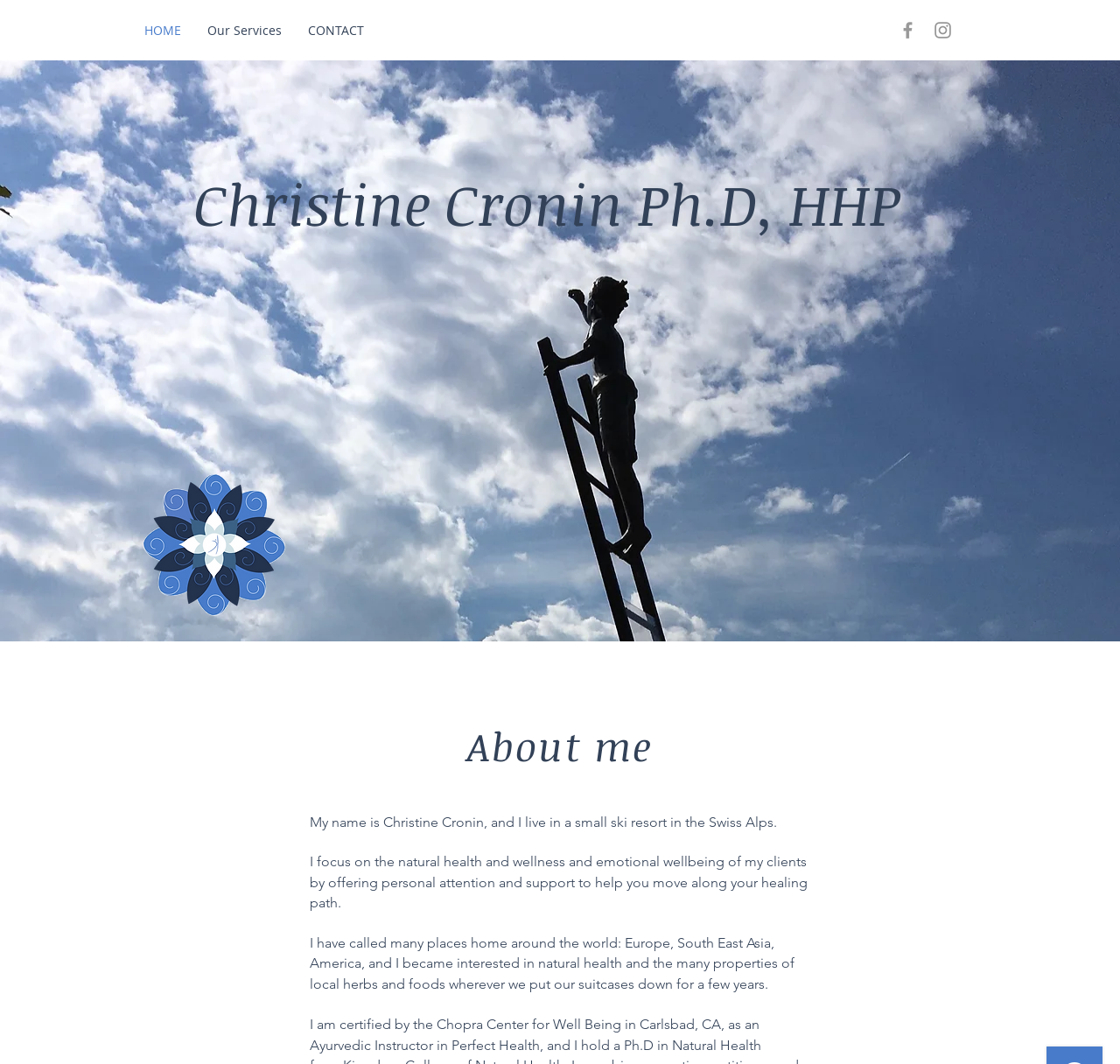Using the details from the image, please elaborate on the following question: What is the type of icon in the social bar?

I determined the answer by looking at the image element with the description 'Grey Facebook Icon' which is likely to be a Facebook icon in the social bar.